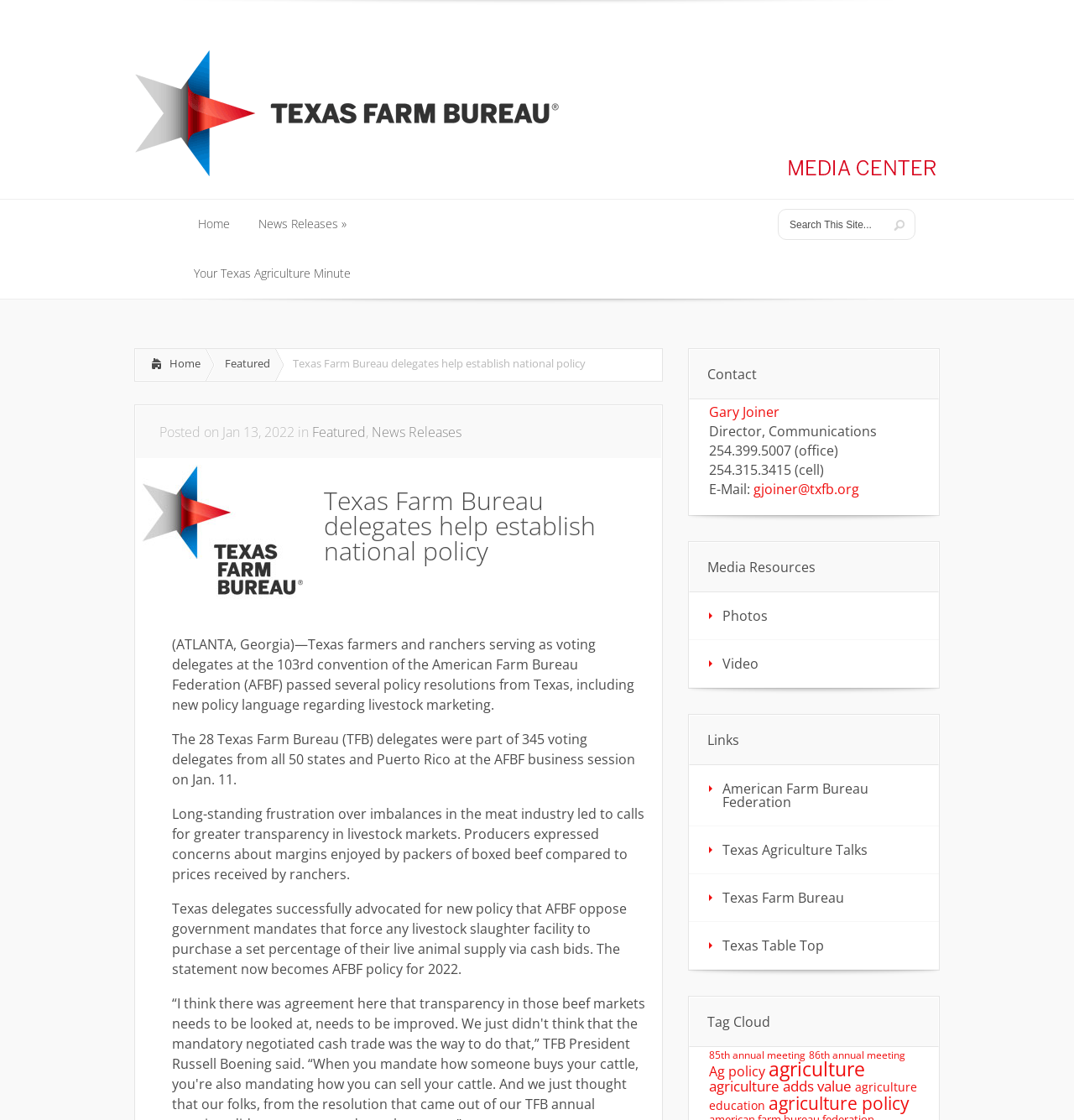How many items are in the 'agriculture' tag?
Refer to the image and respond with a one-word or short-phrase answer.

93 items